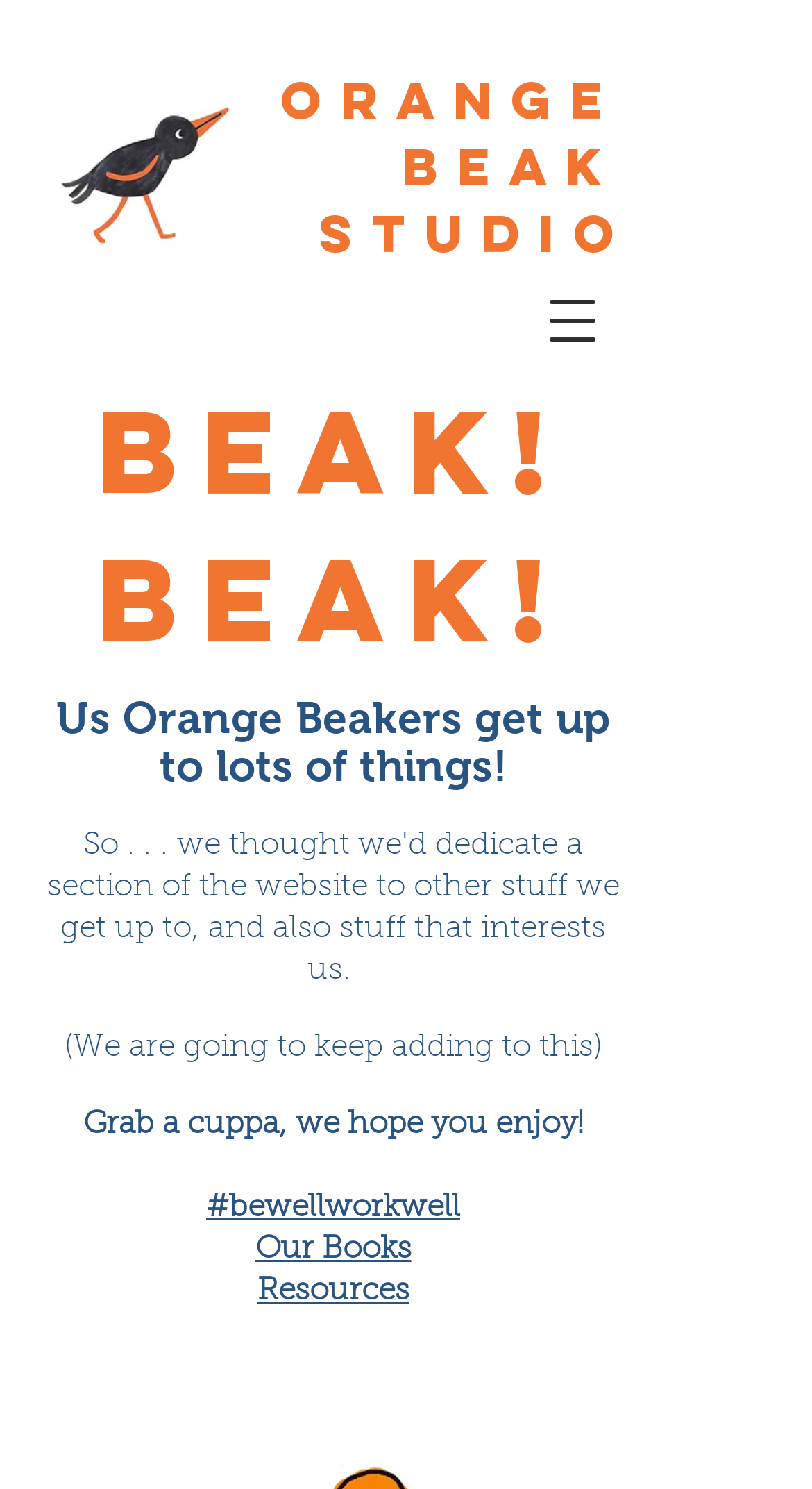Answer the question with a single word or phrase: 
What is the message before the links?

Grab a cuppa, we hope you enjoy!